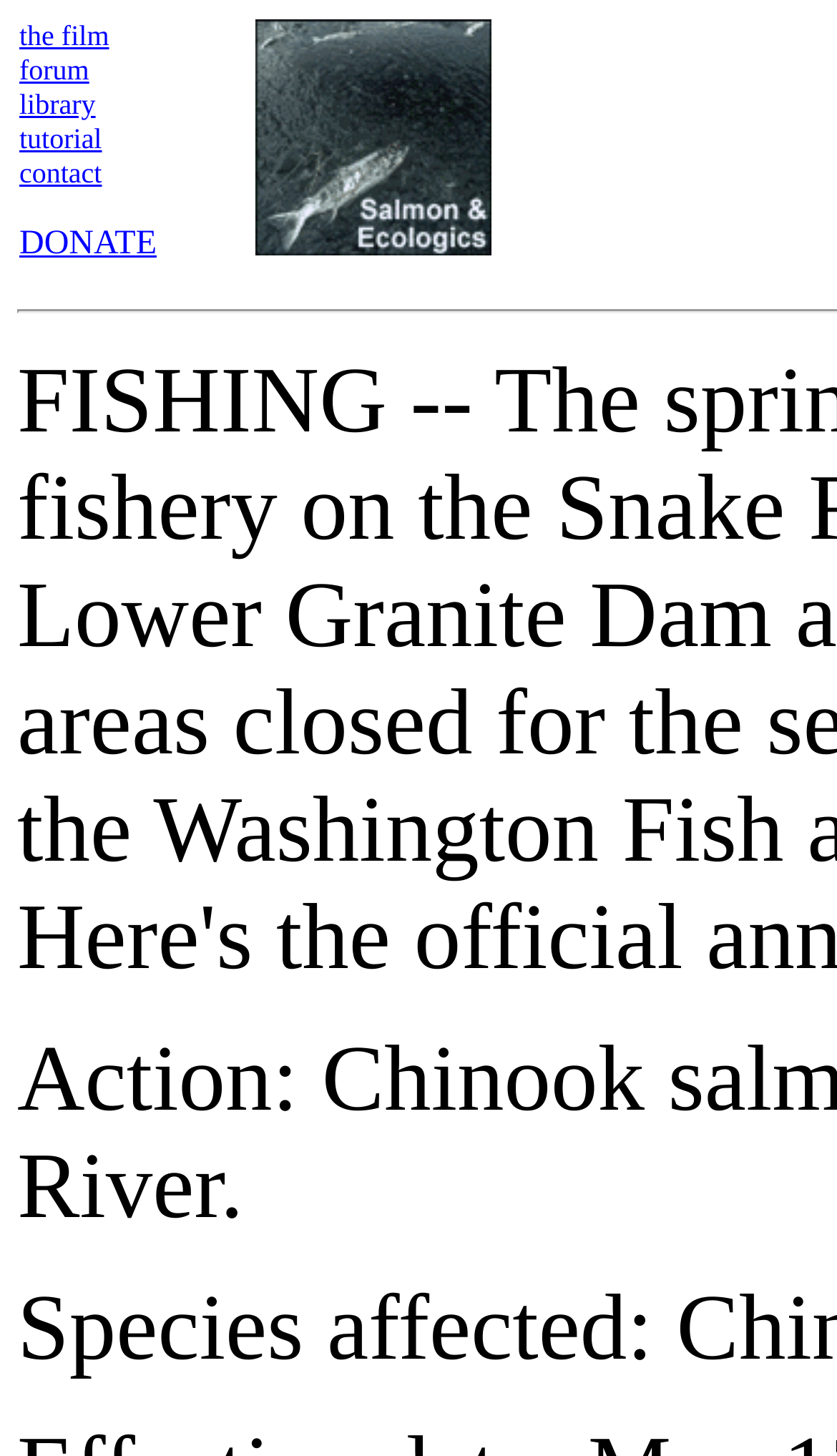What is the text of the last link in the top navigation bar?
Based on the image, provide your answer in one word or phrase.

DONATE